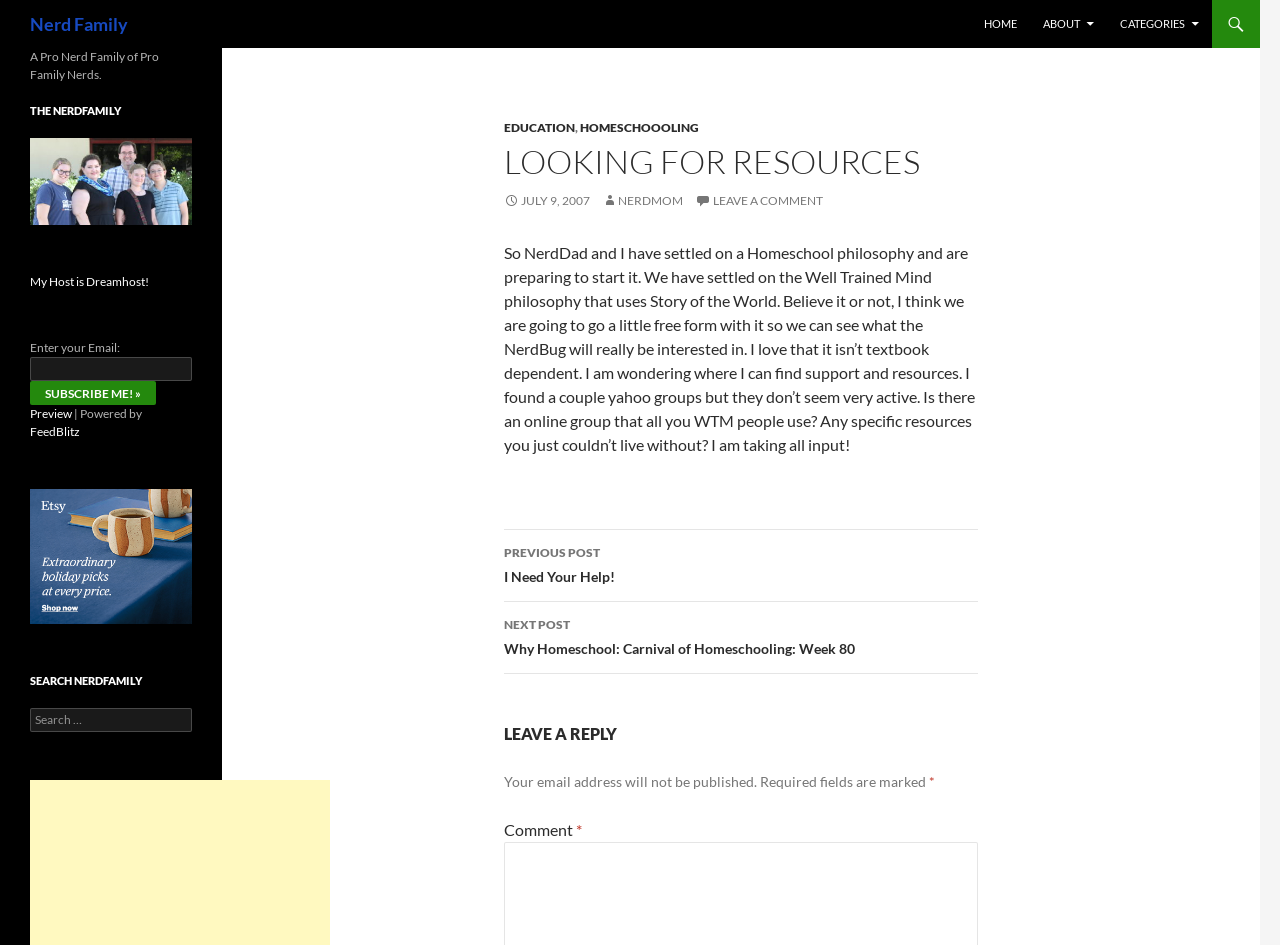Identify the bounding box of the HTML element described here: "Leave a comment". Provide the coordinates as four float numbers between 0 and 1: [left, top, right, bottom].

[0.543, 0.204, 0.643, 0.22]